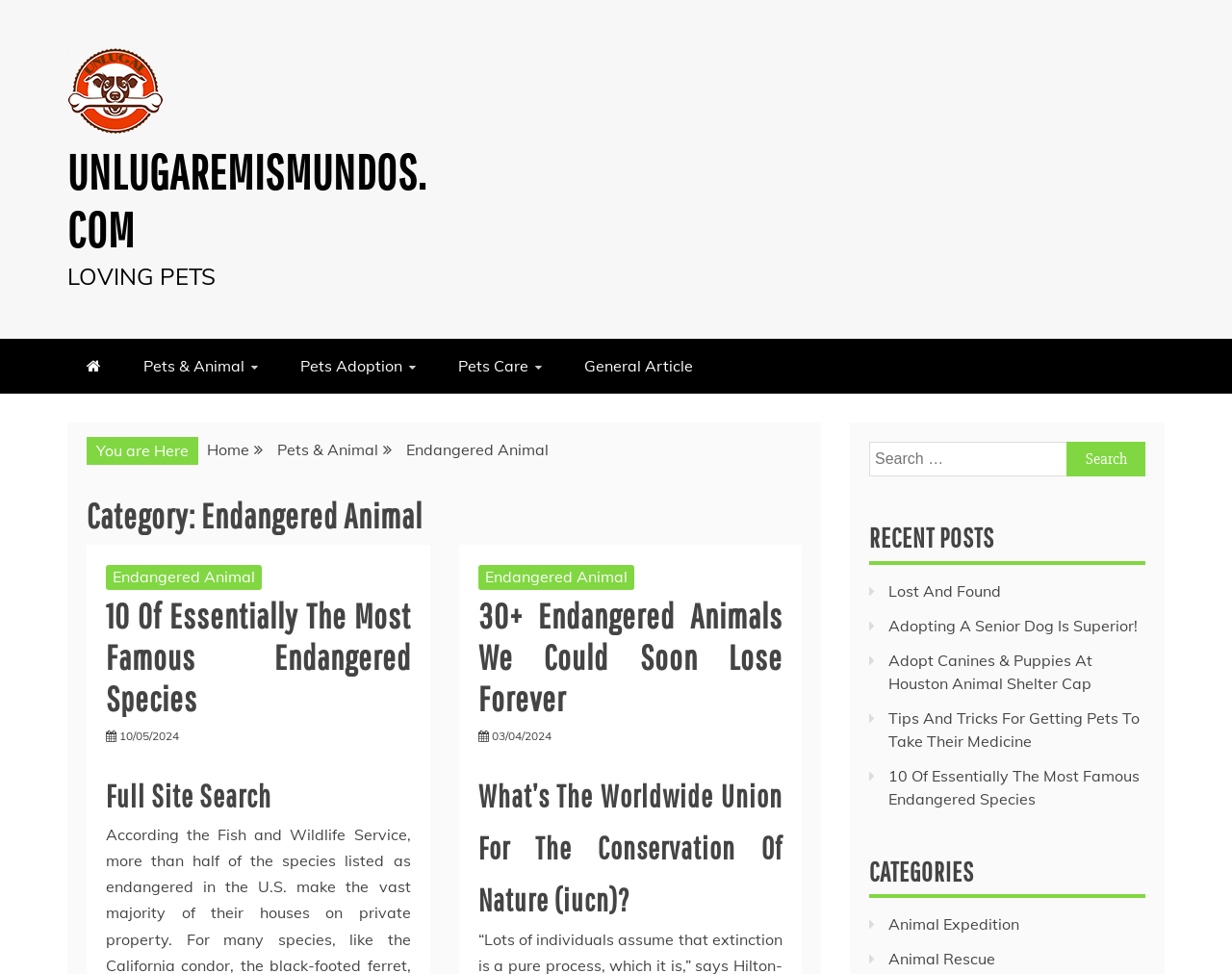Specify the bounding box coordinates of the area to click in order to follow the given instruction: "Search for endangered animals."

[0.705, 0.454, 0.93, 0.489]